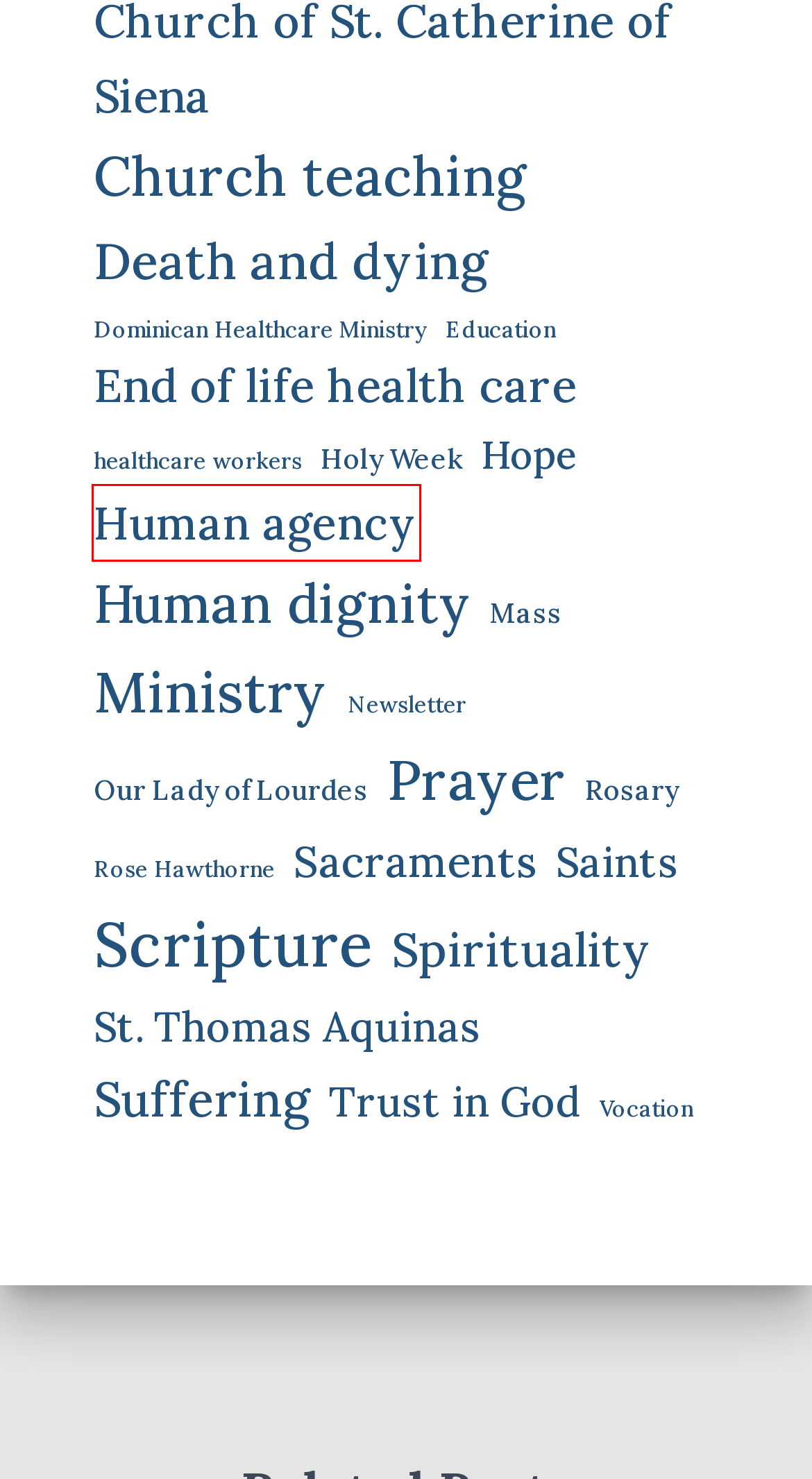Given a screenshot of a webpage with a red bounding box around an element, choose the most appropriate webpage description for the new page displayed after clicking the element within the bounding box. Here are the candidates:
A. Rose Hawthorne – Dominican Healthcare Ministry
B. End of life health care – Dominican Healthcare Ministry
C. Rosary – Dominican Healthcare Ministry
D. Our Lady of Lourdes – Dominican Healthcare Ministry
E. Church teaching – Dominican Healthcare Ministry
F. Human agency – Dominican Healthcare Ministry
G. Death and dying – Dominican Healthcare Ministry
H. Mass – Dominican Healthcare Ministry

F